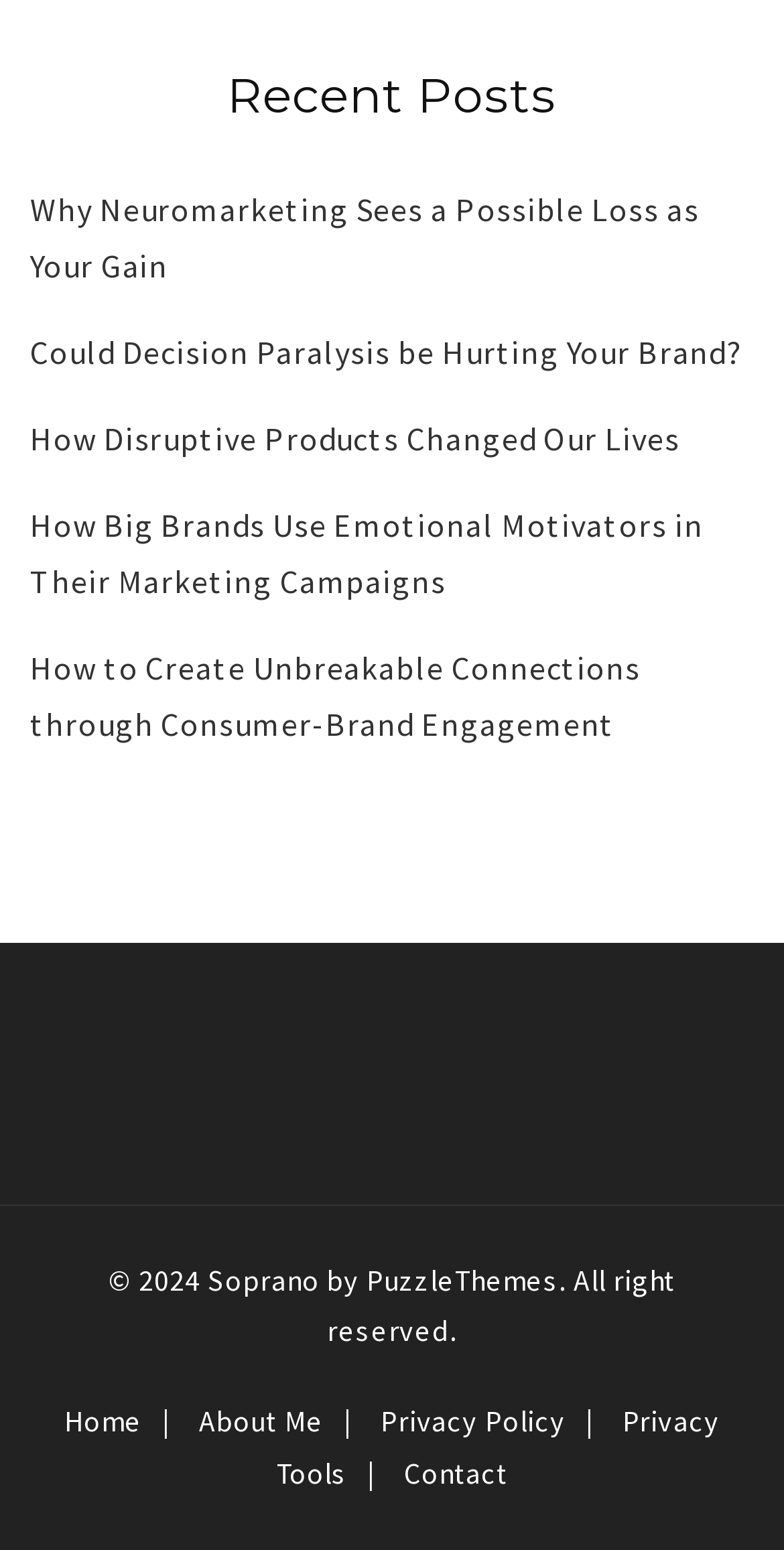What is the last link in the post list?
Provide a detailed and extensive answer to the question.

The last link in the post list has the text 'How to Create Unbreakable Connections through Consumer-Brand Engagement', which is likely the title of the last post.